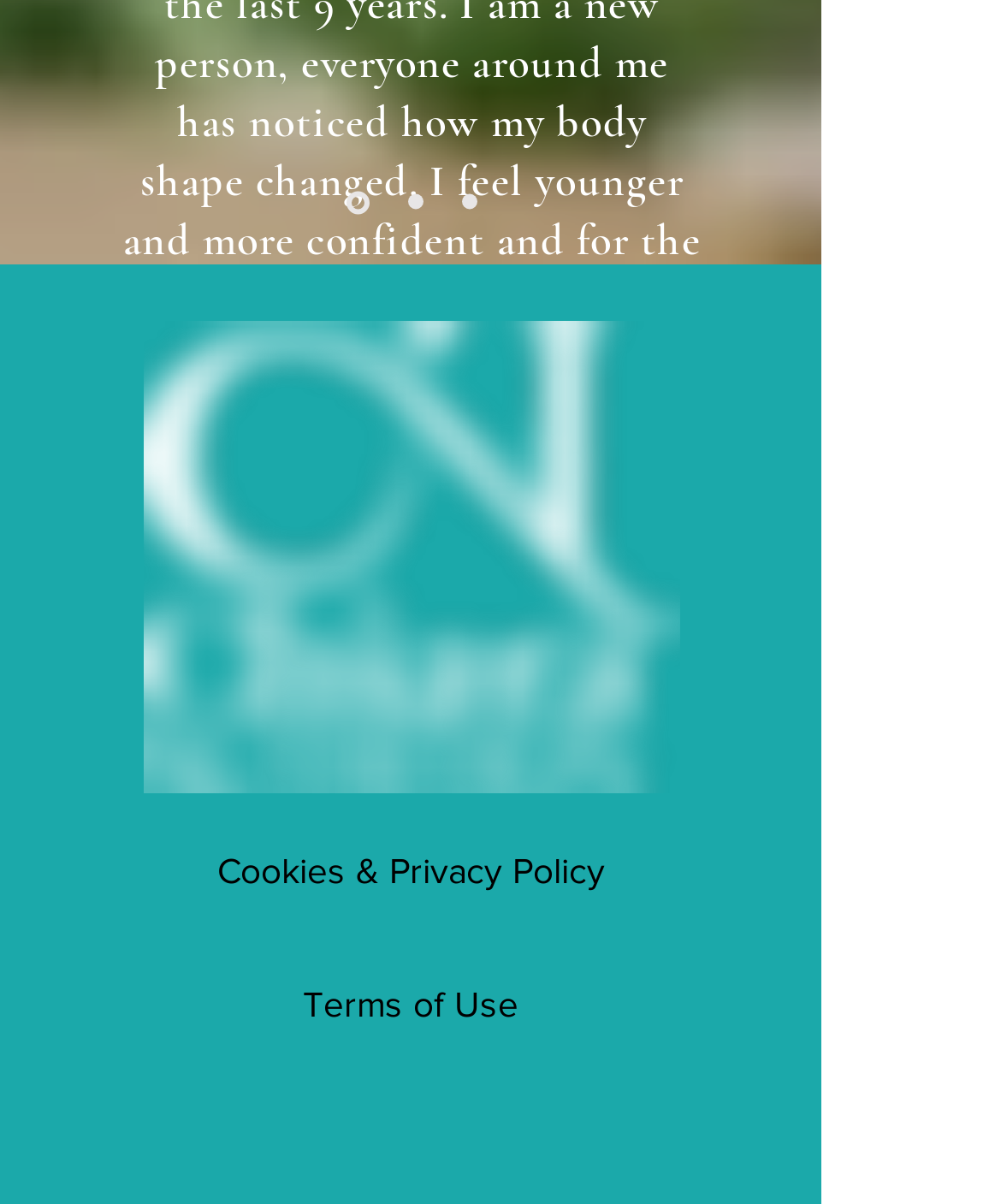Bounding box coordinates are specified in the format (top-left x, top-left y, bottom-right x, bottom-right y). All values are floating point numbers bounded between 0 and 1. Please provide the bounding box coordinate of the region this sentence describes: Cookies & Privacy Policy

[0.103, 0.679, 0.718, 0.769]